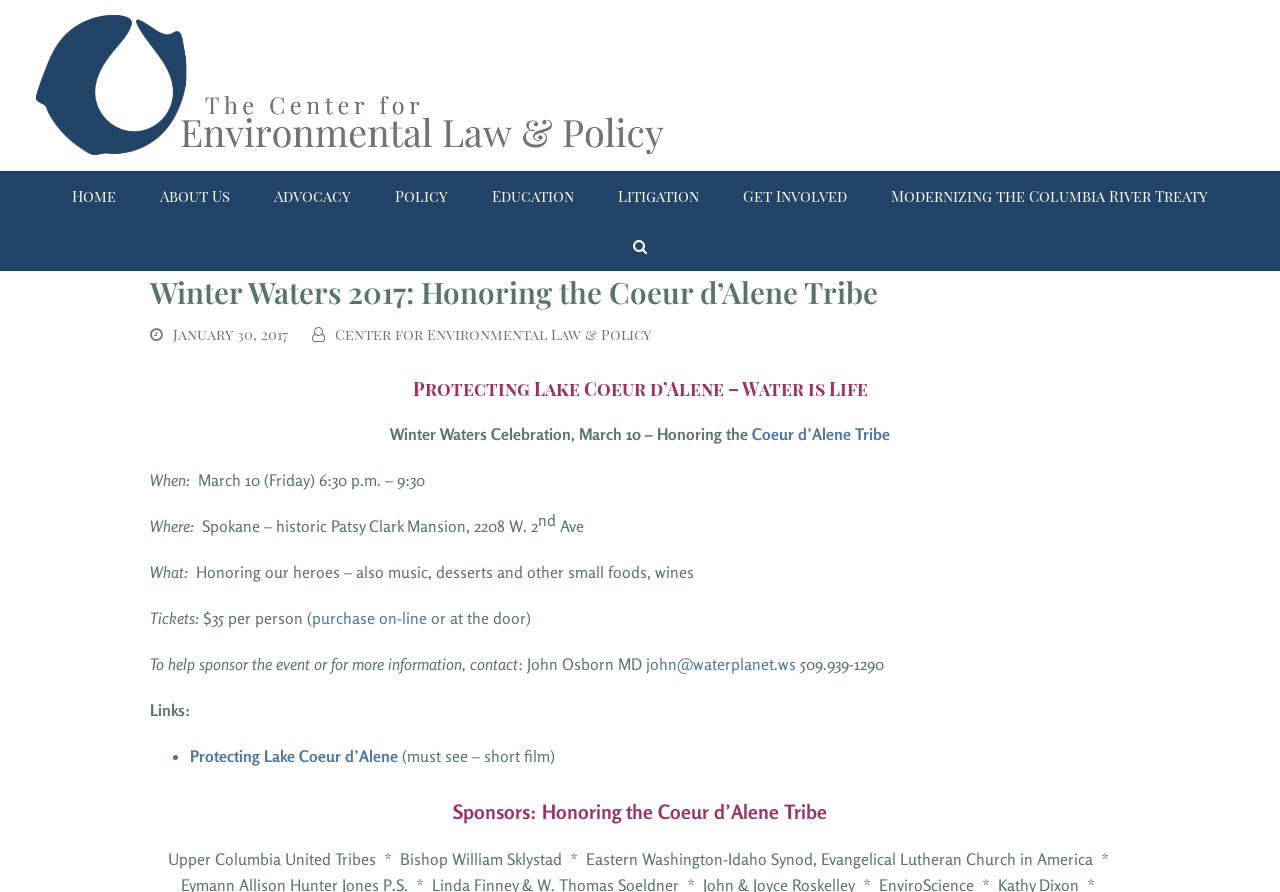From the element description: "Modernizing the Columbia River Treaty", extract the bounding box coordinates of the UI element. The coordinates should be expressed as four float numbers between 0 and 1, in the order [left, top, right, bottom].

[0.68, 0.192, 0.959, 0.248]